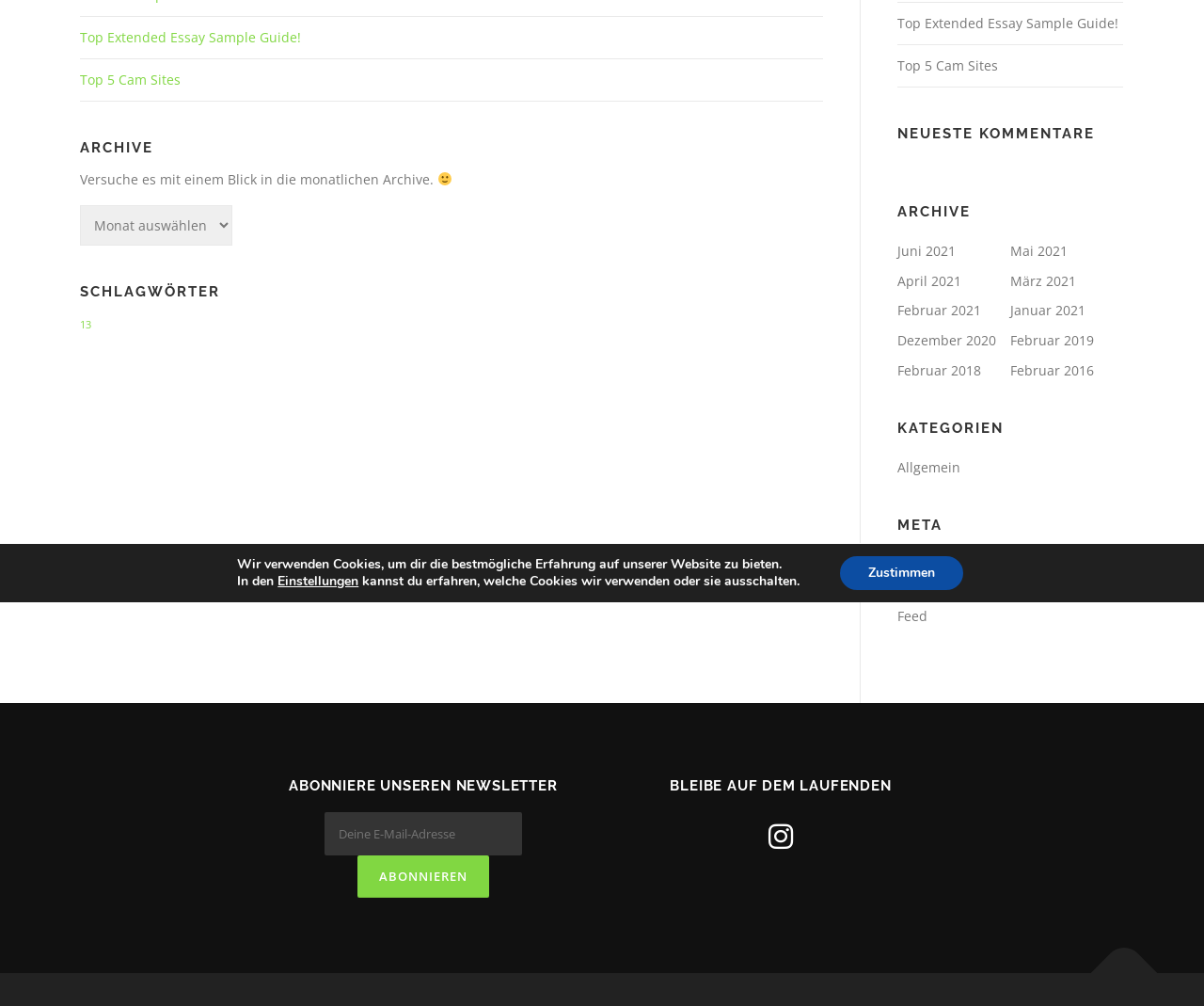Extract the bounding box coordinates for the described element: "Top Extended Essay Sample Guide!". The coordinates should be represented as four float numbers between 0 and 1: [left, top, right, bottom].

[0.745, 0.014, 0.929, 0.032]